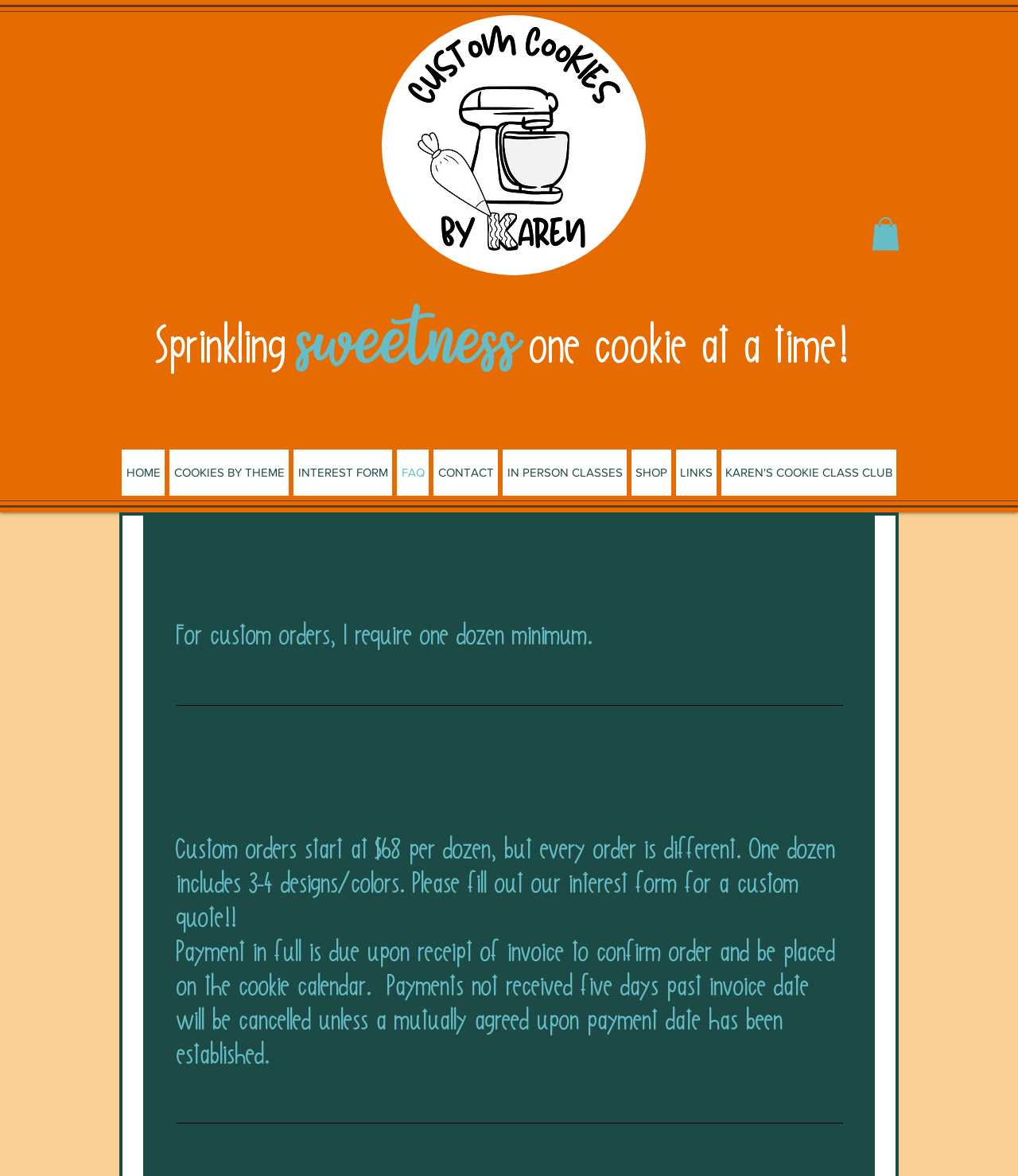Extract the main title from the webpage and generate its text.

Sprinkling sweetness one cookie at a time! 